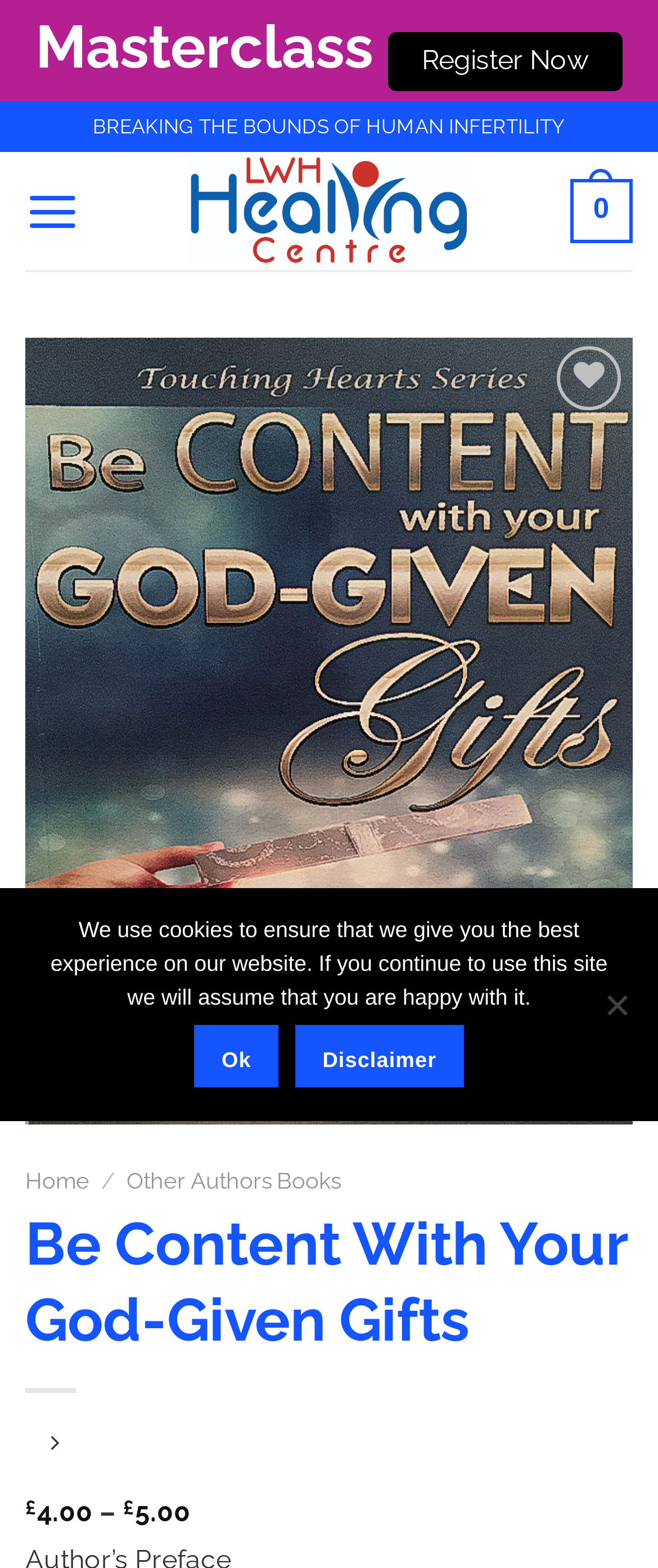What is the price range of the book?
Look at the image and answer the question using a single word or phrase.

£4.00 - £5.00